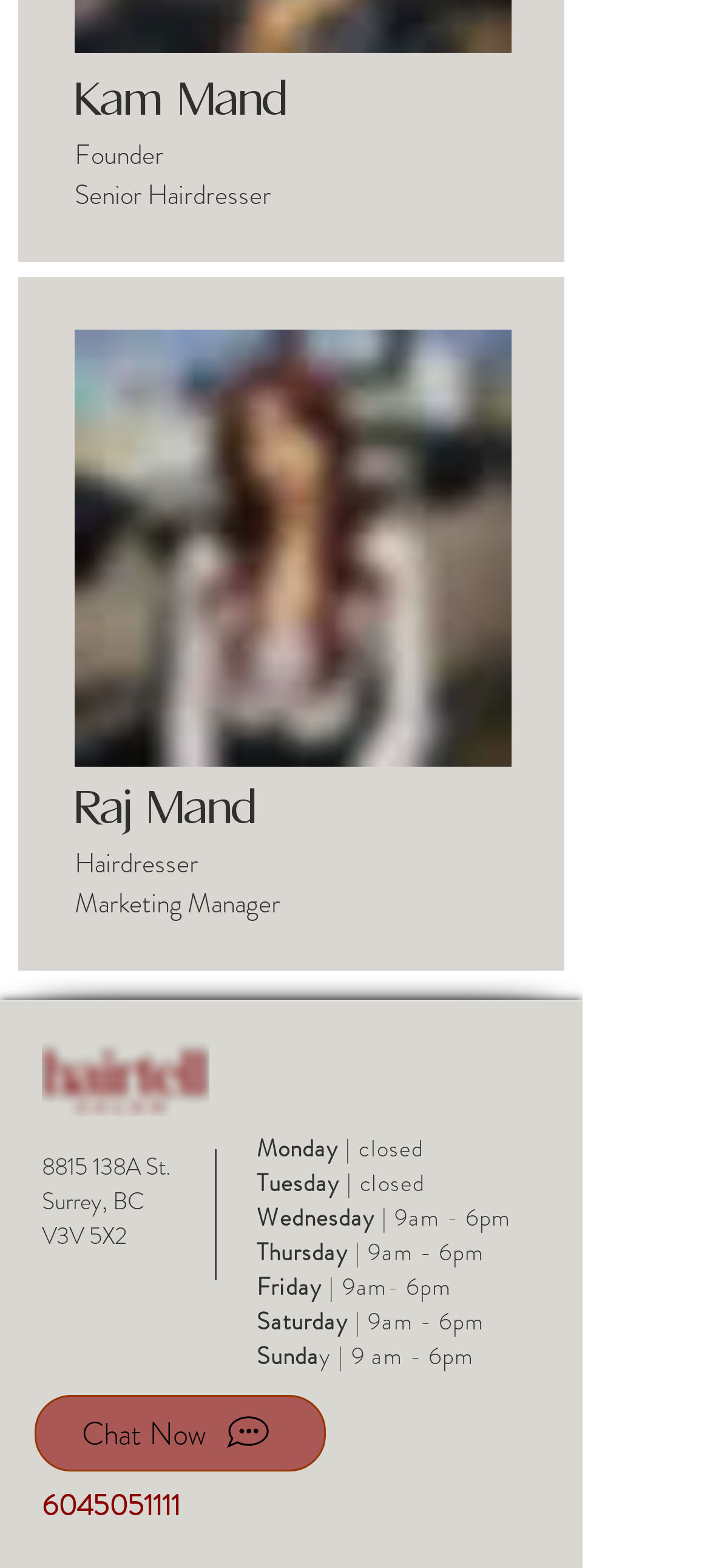What is the address of the salon?
Provide an in-depth and detailed explanation in response to the question.

The webpage has a heading element with the text '8815 138A St. Surrey, BC V3V 5X2' which appears to be the address of the salon.